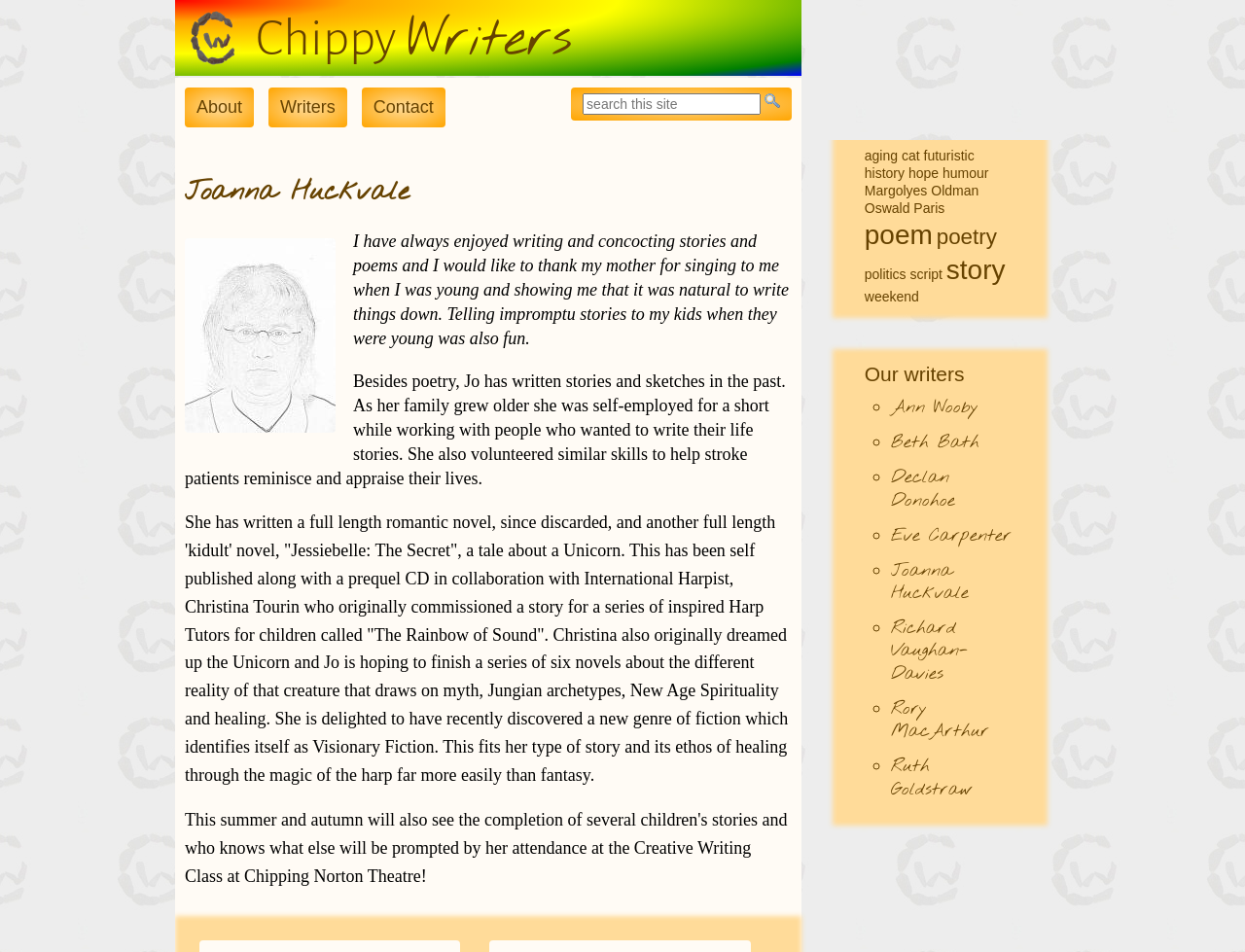Please find the bounding box coordinates of the element that must be clicked to perform the given instruction: "View writers list". The coordinates should be four float numbers from 0 to 1, i.e., [left, top, right, bottom].

[0.694, 0.378, 0.816, 0.406]